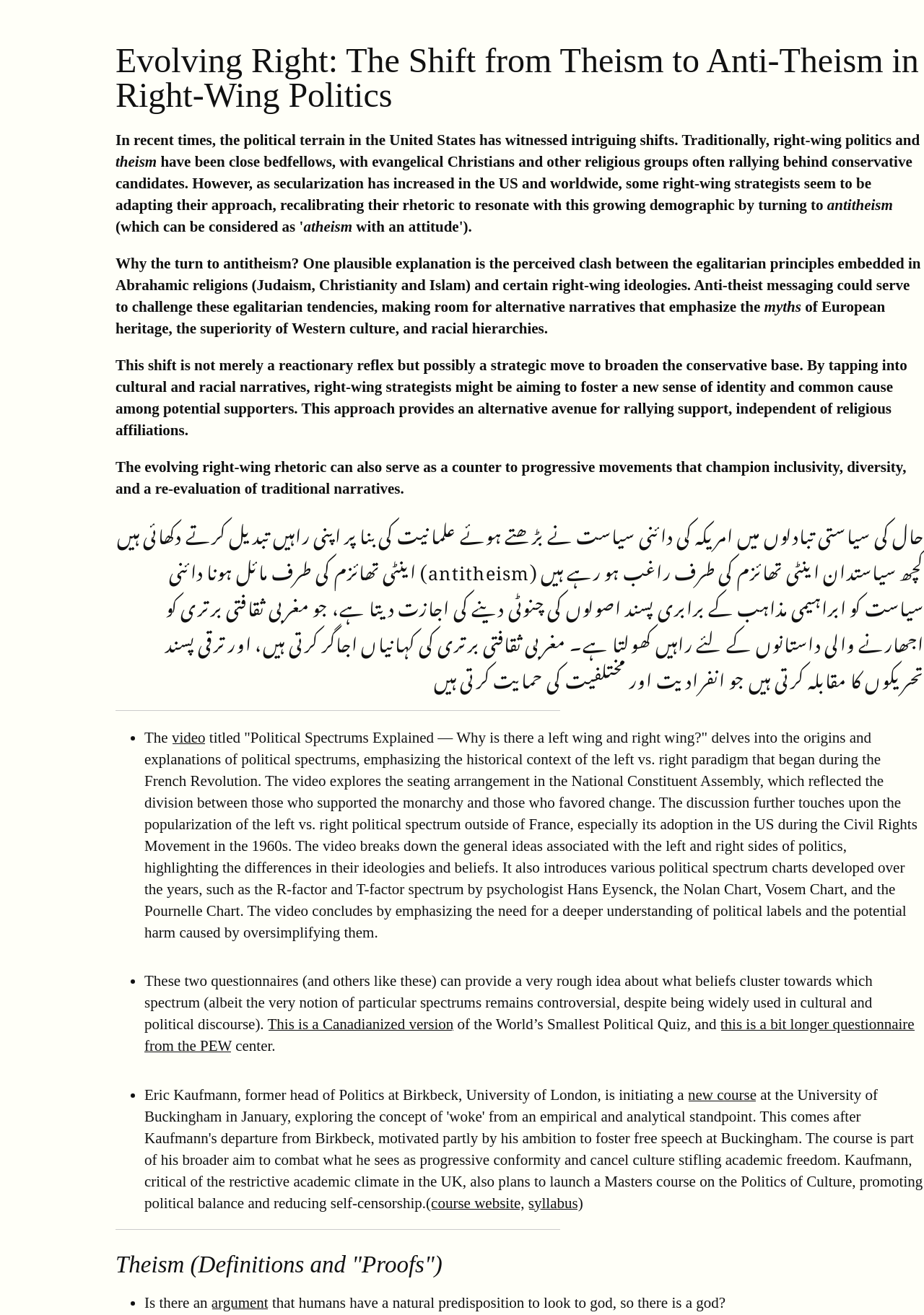Determine the bounding box coordinates of the UI element described below. Use the format (top-left x, top-left y, bottom-right x, bottom-right y) with floating point numbers between 0 and 1: course website

[0.466, 0.908, 0.564, 0.921]